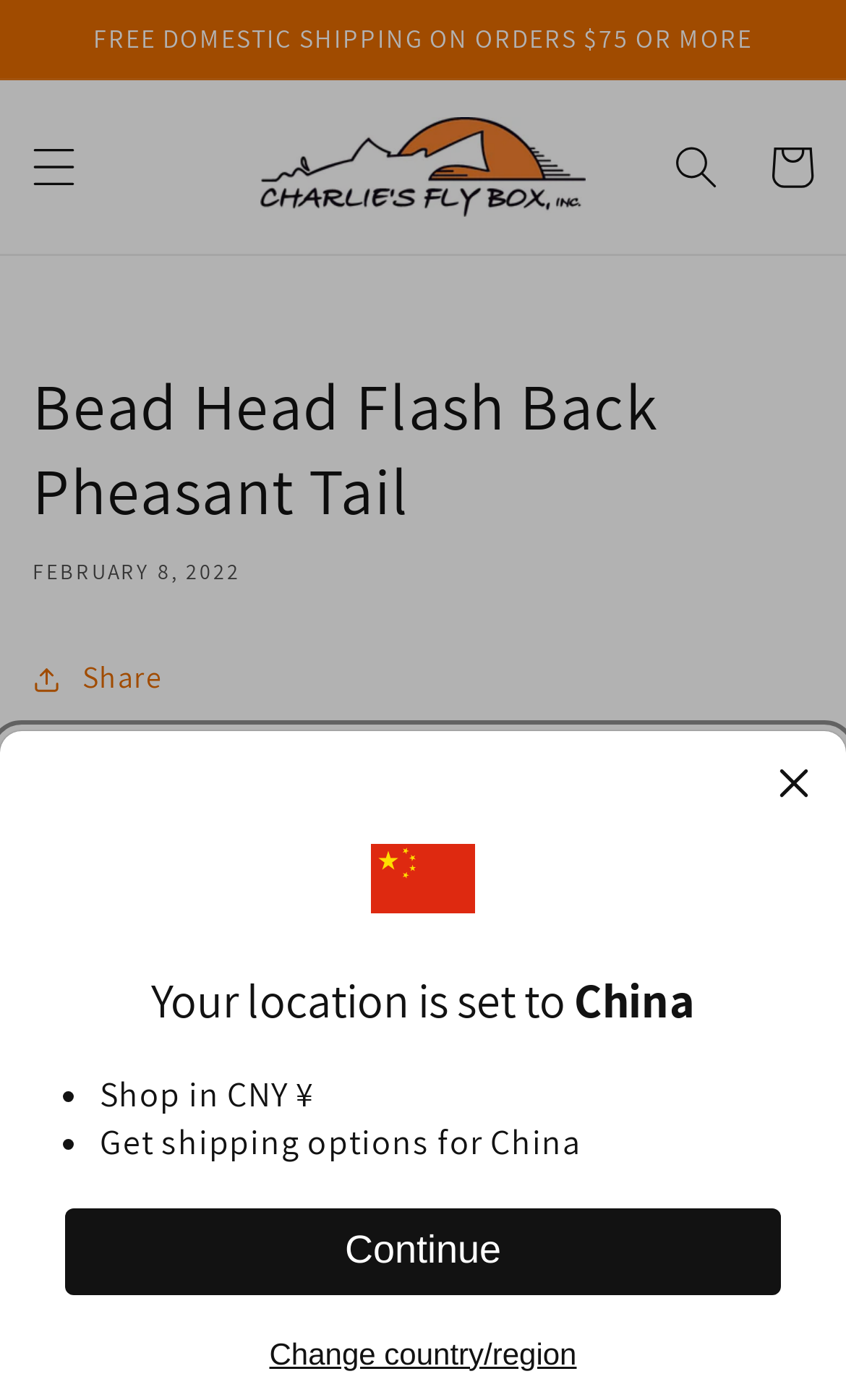Kindly determine the bounding box coordinates for the clickable area to achieve the given instruction: "open the menu".

[0.008, 0.085, 0.121, 0.153]